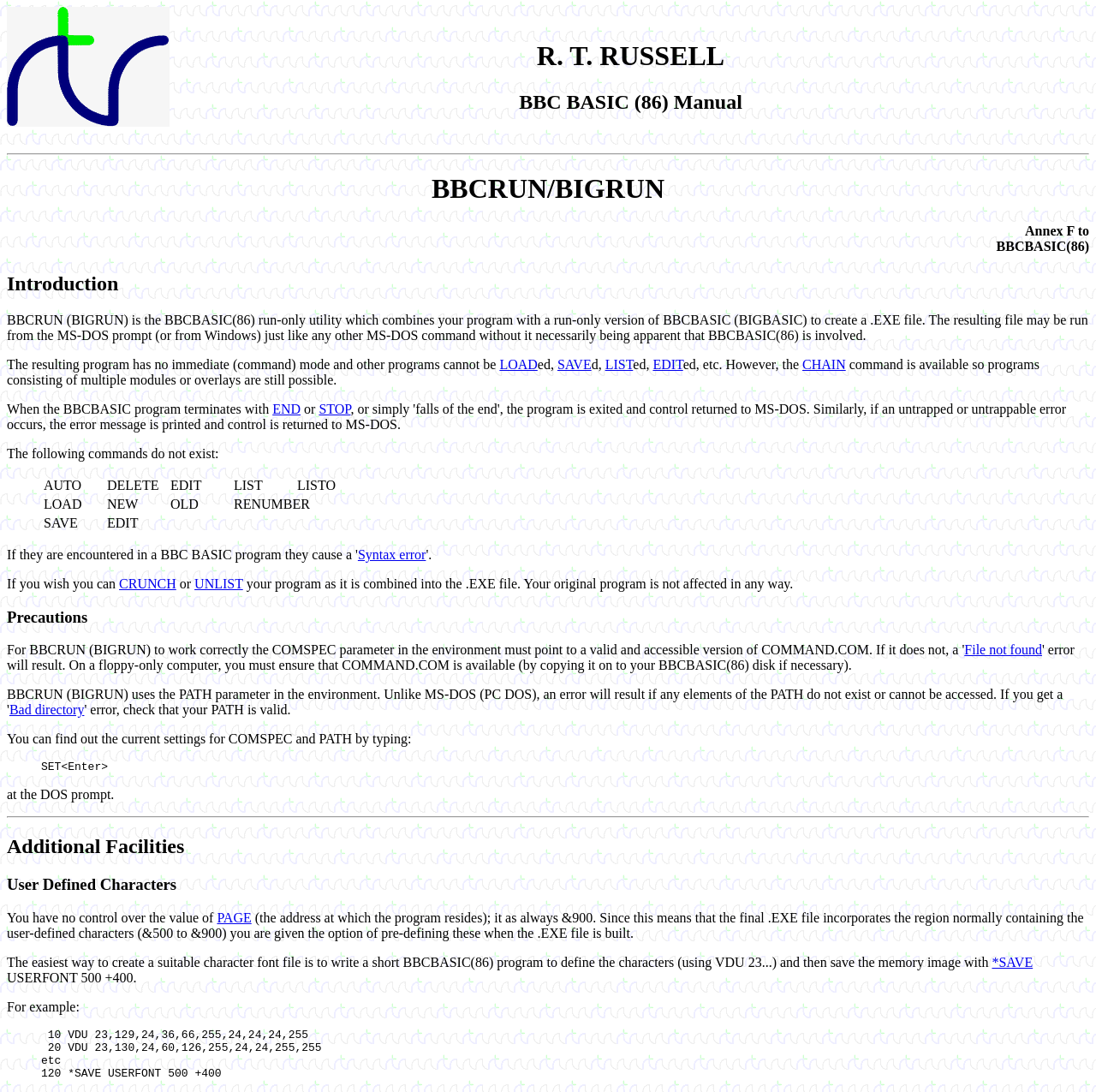Please answer the following query using a single word or phrase: 
What is the address at which the program resides?

&900